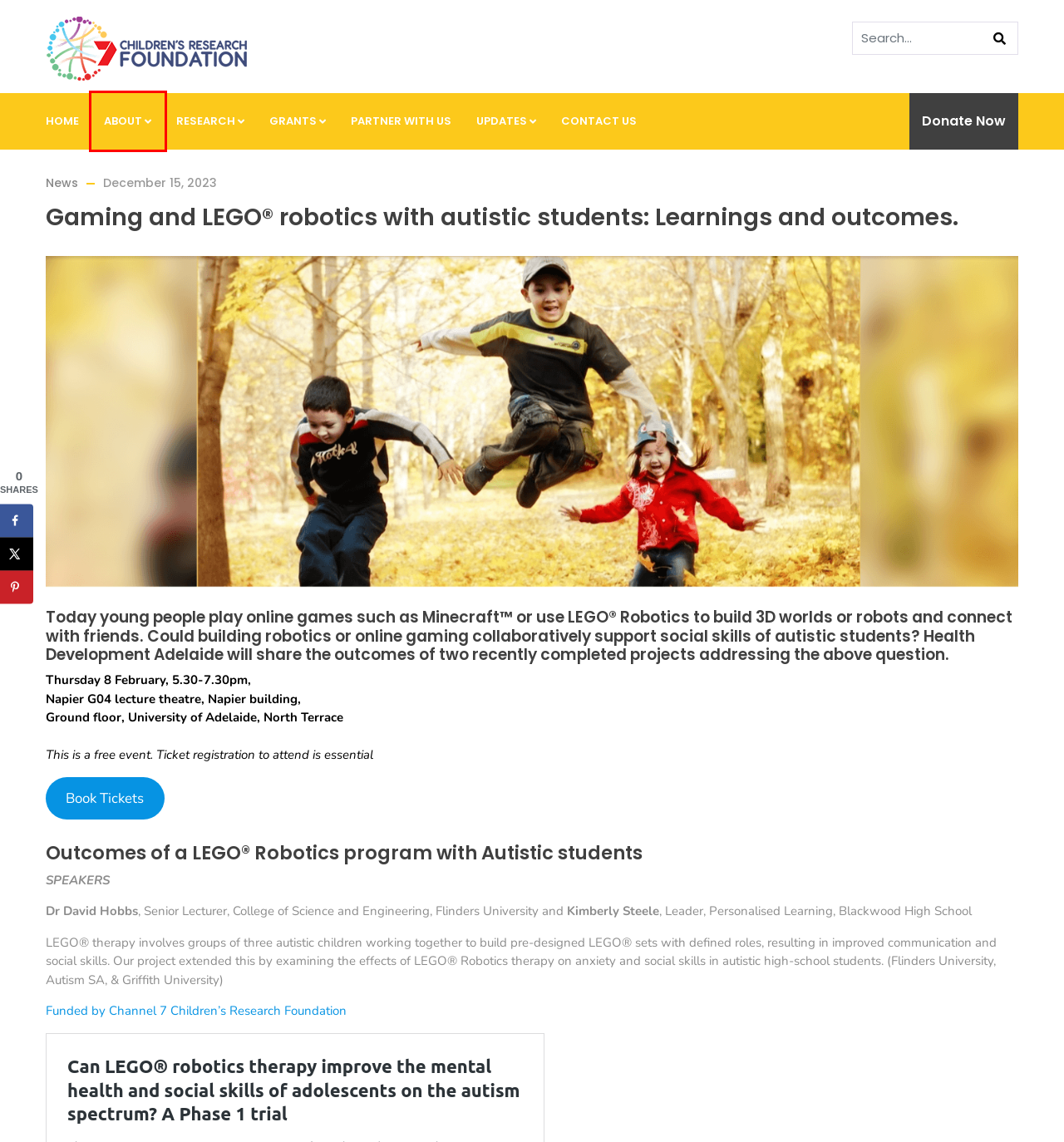Review the screenshot of a webpage that includes a red bounding box. Choose the webpage description that best matches the new webpage displayed after clicking the element within the bounding box. Here are the candidates:
A. News – Channel 7 Children's Research Foundation
B. Partner With Us – Channel 7 Children's Research Foundation
C. Updates – Channel 7 Children's Research Foundation
D. CRF Donation Form
E. ABOUT – Channel 7 Children's Research Foundation
F. GRANTS – Channel 7 Children's Research Foundation
G. Channel 7 Children's Research Foundation – enriching the lives of children through research
H. Contact – Channel 7 Children's Research Foundation

E